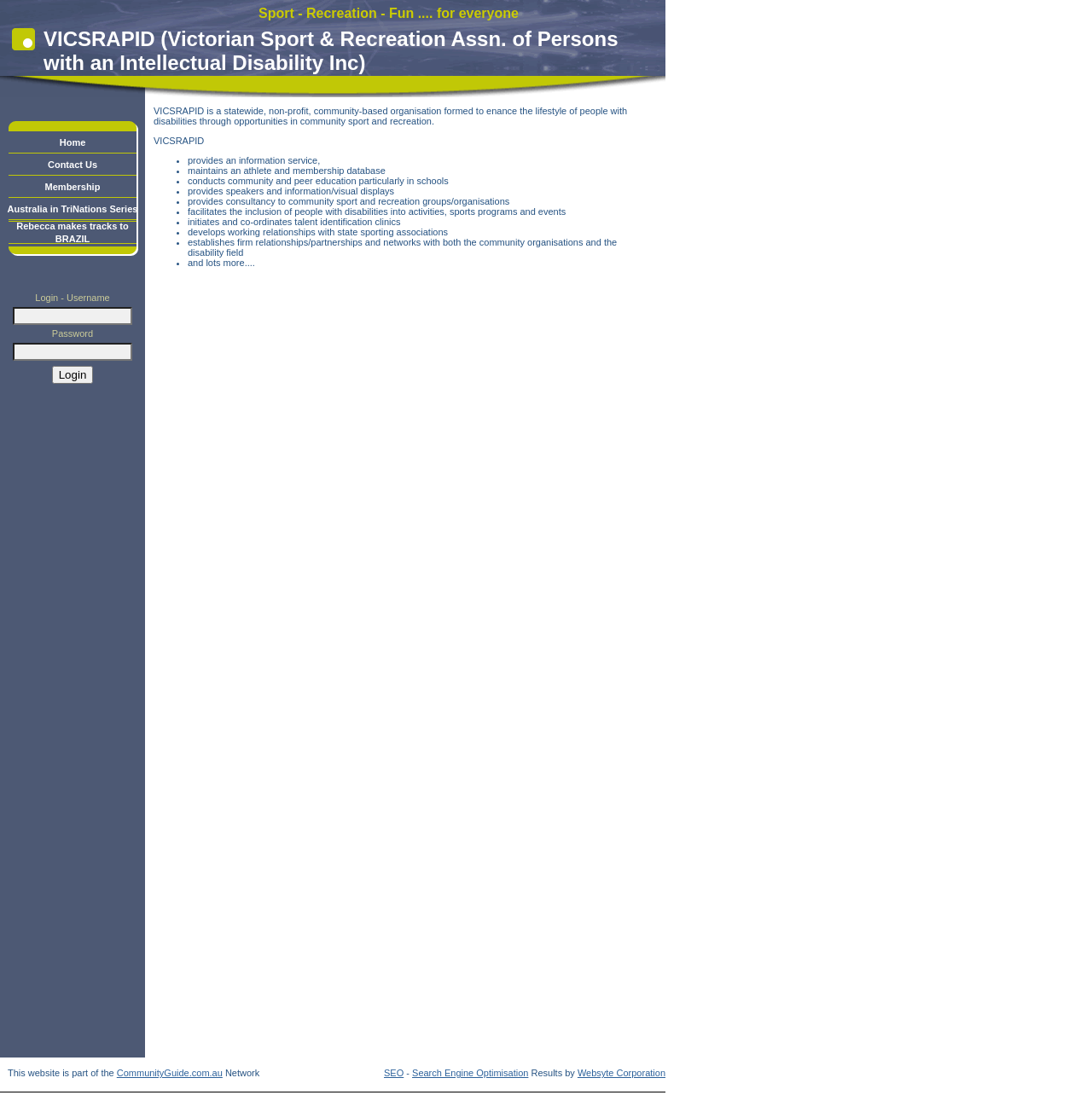Please locate the bounding box coordinates of the element that should be clicked to complete the given instruction: "View About page".

None